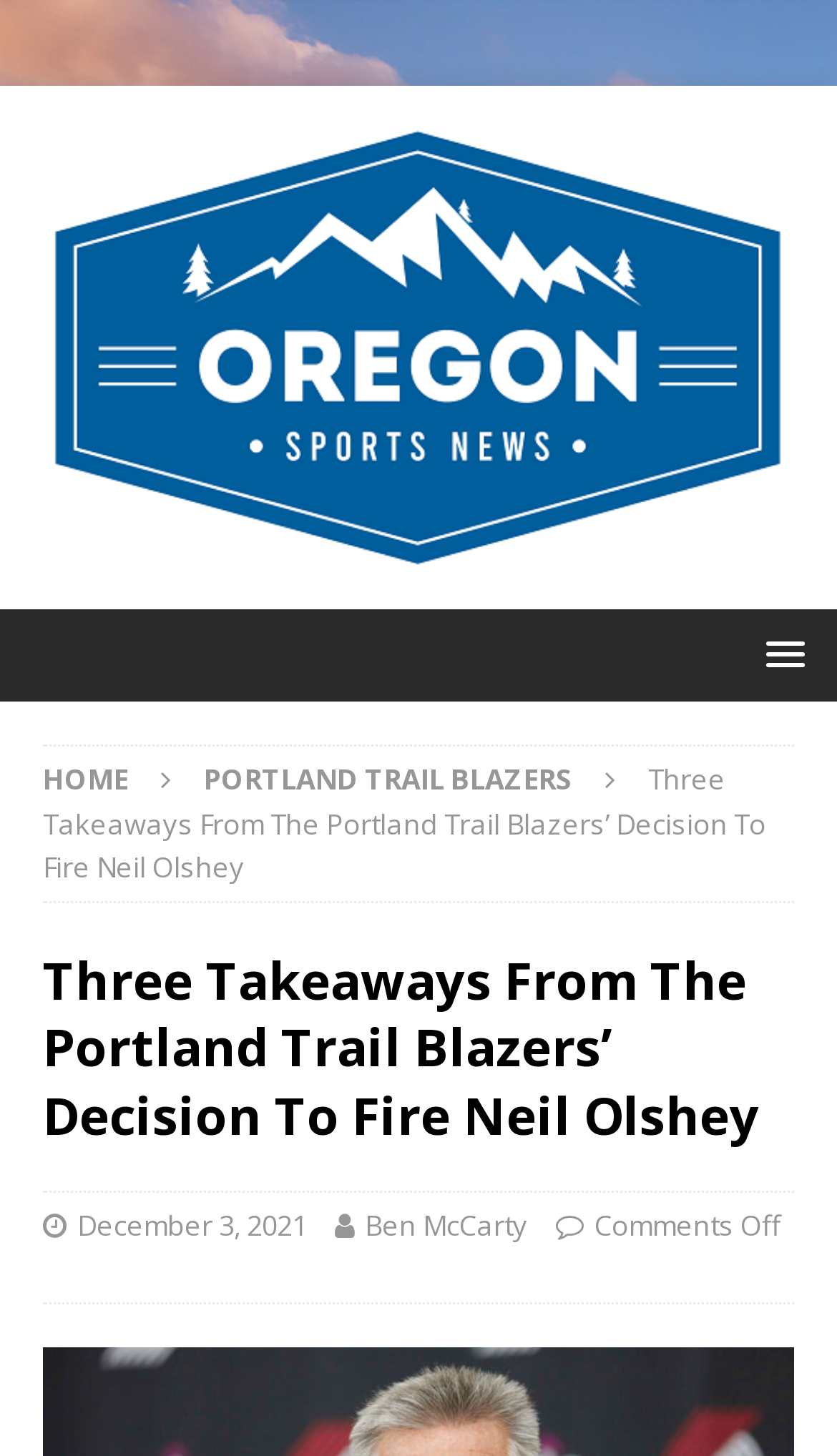What is the name of the website?
Use the image to give a comprehensive and detailed response to the question.

I found the link 'Oregon Sports News' at the top of the webpage, which suggests that it is the name of the website.